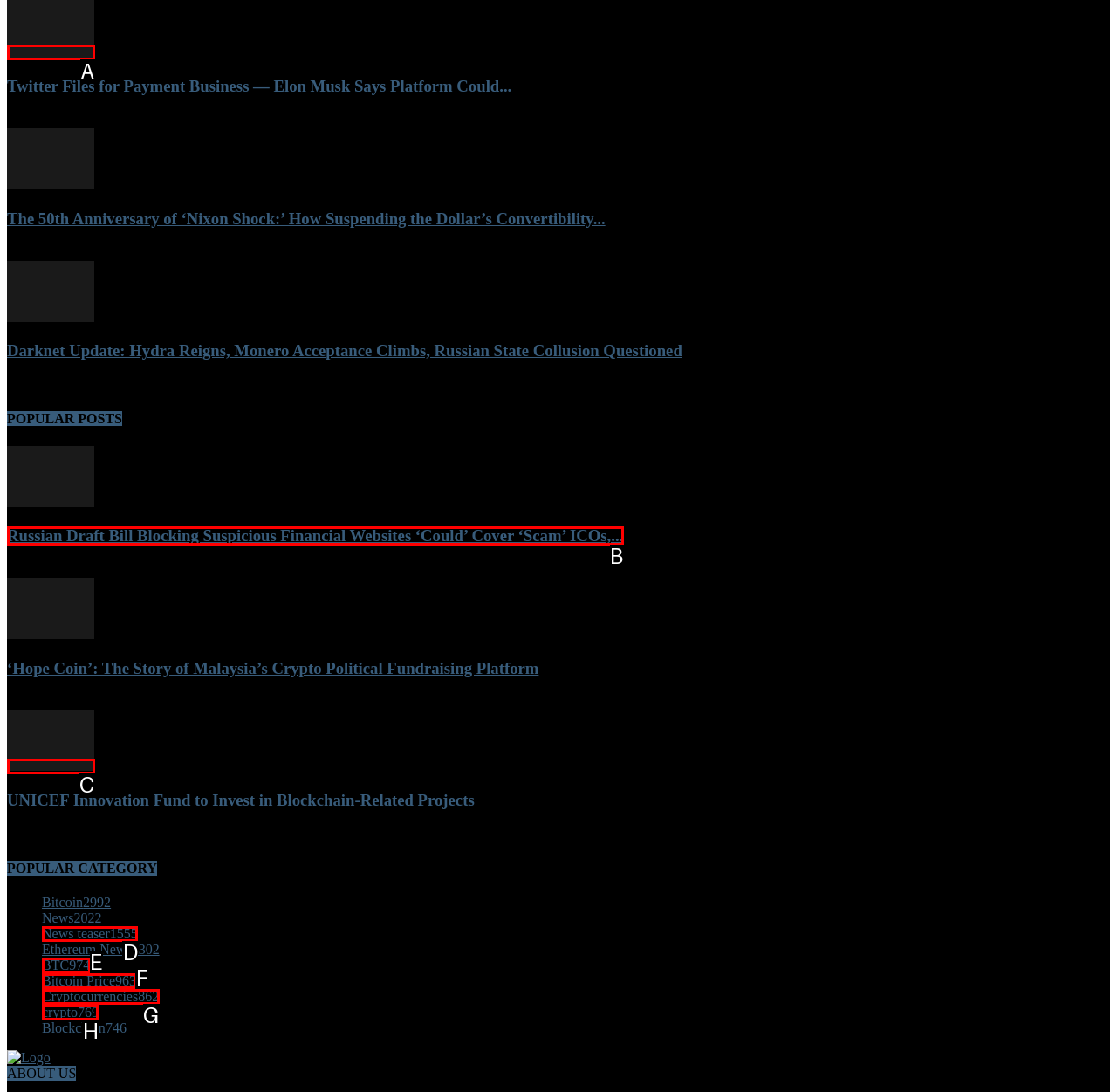Select the HTML element that corresponds to the description: BTC974. Reply with the letter of the correct option.

E